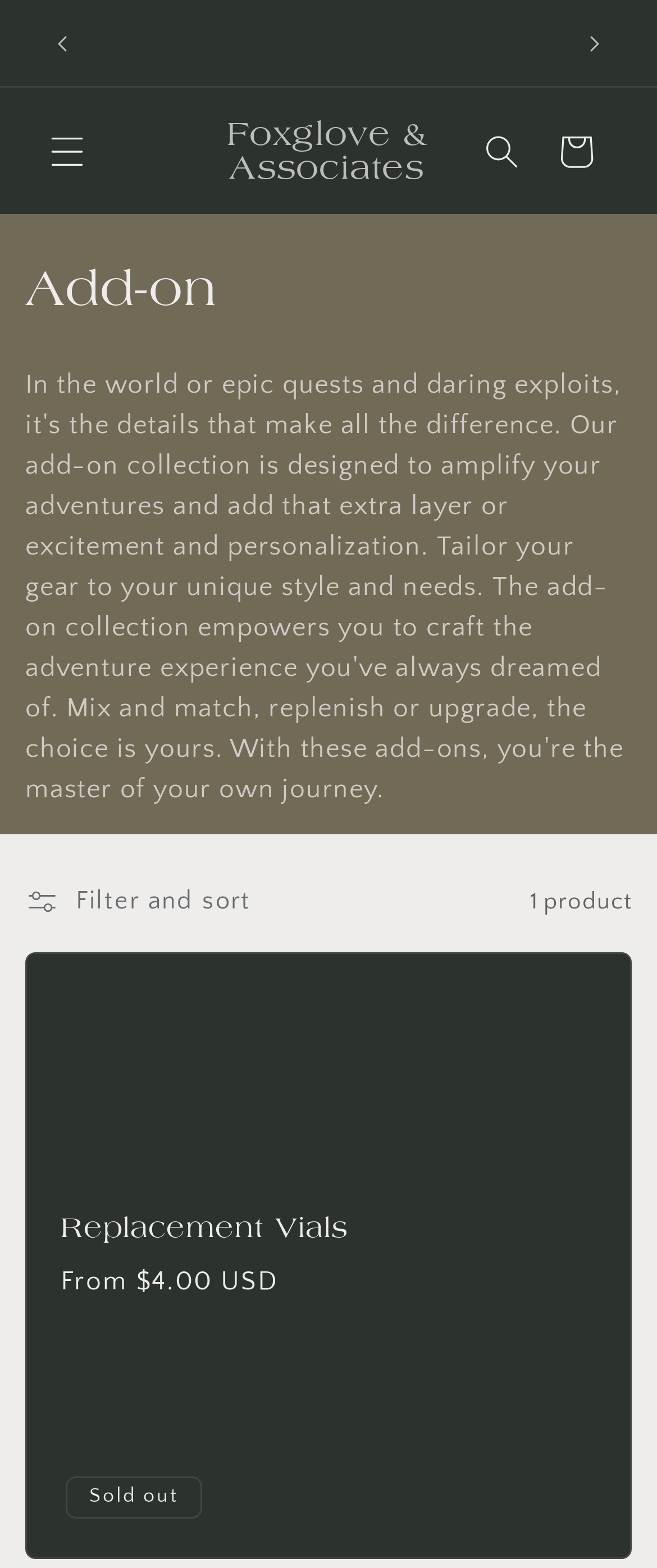What is the purpose of the button with the text 'Filter and sort'?
Answer the question with just one word or phrase using the image.

To filter and sort products